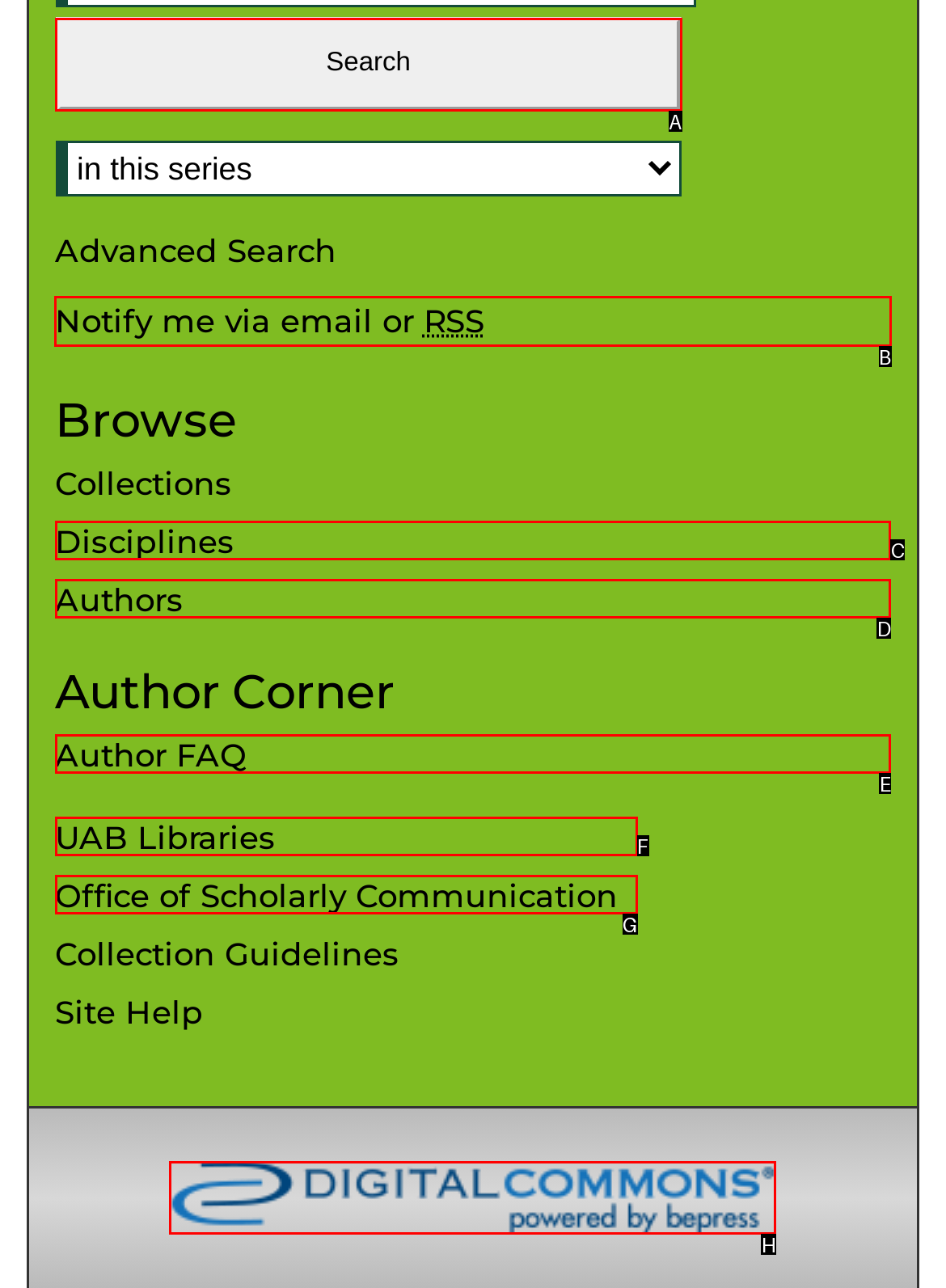Point out the option that needs to be clicked to fulfill the following instruction: Subscribe to RSS
Answer with the letter of the appropriate choice from the listed options.

B